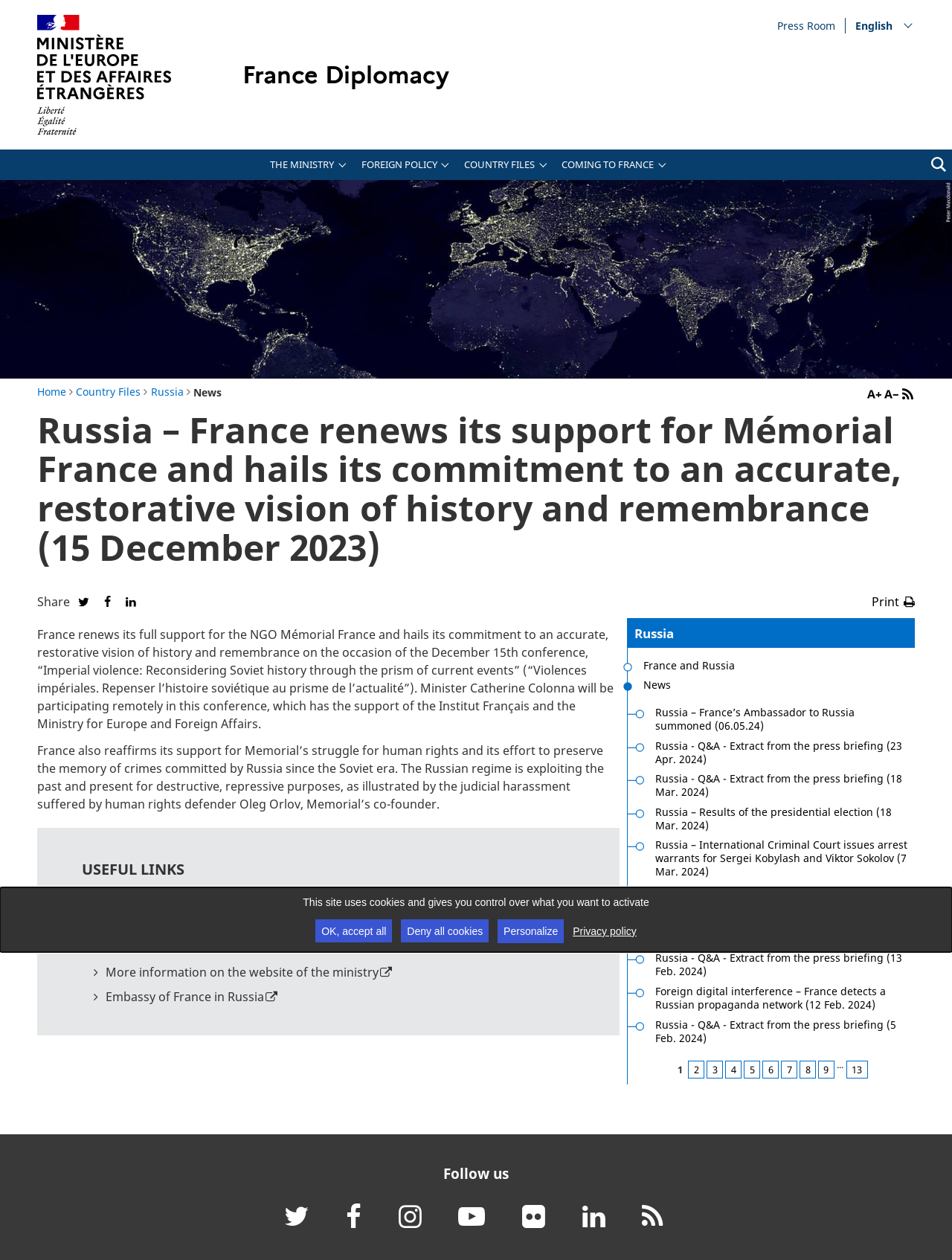Find the bounding box coordinates of the clickable region needed to perform the following instruction: "Go to the Embassy of France in Russia". The coordinates should be provided as four float numbers between 0 and 1, i.e., [left, top, right, bottom].

[0.111, 0.784, 0.291, 0.797]